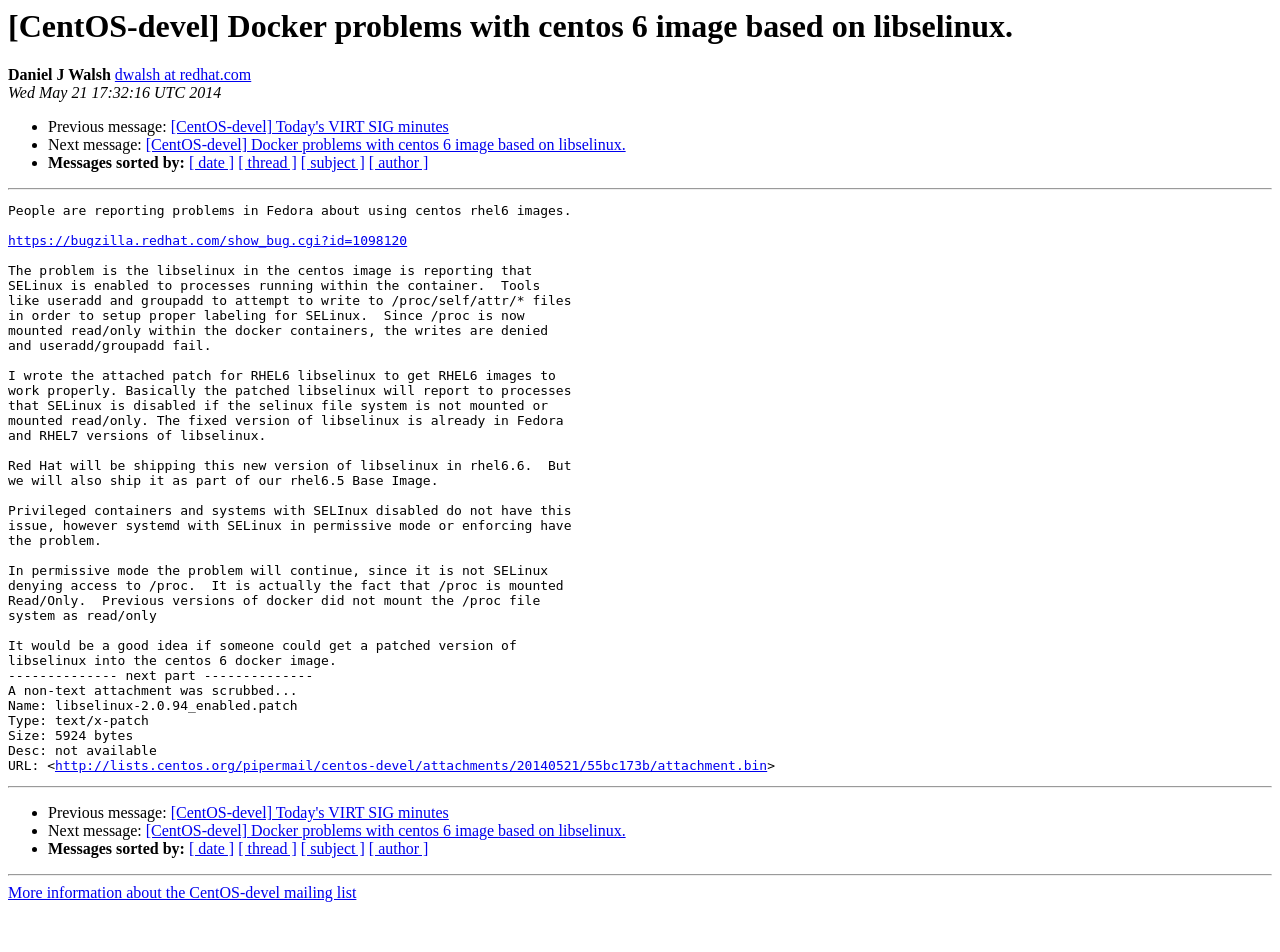What is the date of this message?
Please describe in detail the information shown in the image to answer the question.

The date of this message is Wed May 21 17:32:16 UTC 2014, which is indicated by the StaticText element 'Wed May 21 17:32:16 UTC 2014' with bounding box coordinates [0.006, 0.089, 0.173, 0.107]